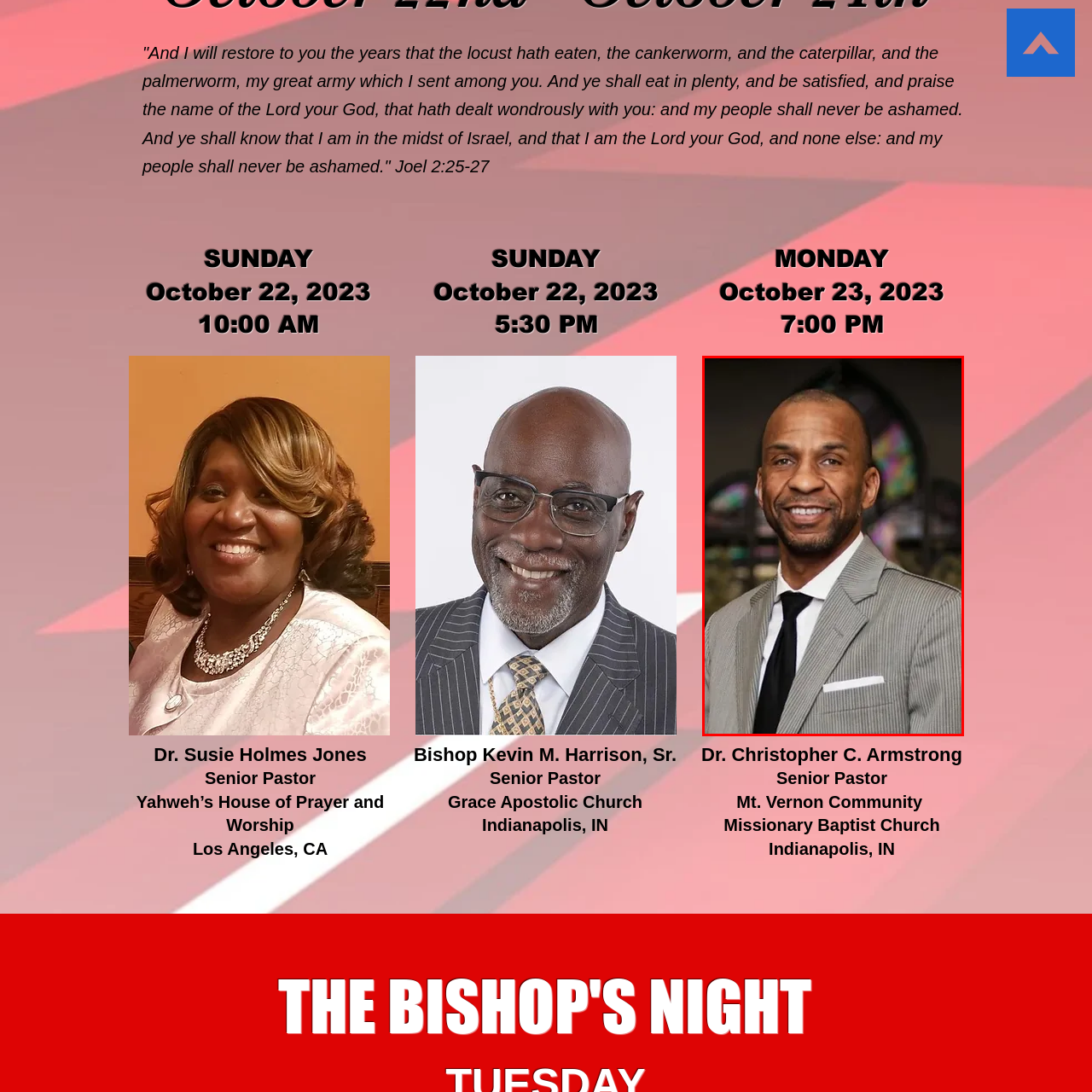Write a detailed description of the image enclosed in the red-bordered box.

The image features a smiling man dressed in a formal gray striped suit with a crisp white shirt and a black tie. He appears confident and approachable, with a warm smile that reflects his personality. In the background, colorful stained glass shapes suggest a church or a place of worship, emphasizing a formal and spiritual setting. This image is likely associated with a notable figure in a religious context, relevant to the event titled "THE BISHOP'S NIGHT," which highlights prominent pastors such as Dr. Christopher C. Armstrong, Senior Pastor of Mt. Vernon Community Missionary Baptist Church in Indianapolis, IN.